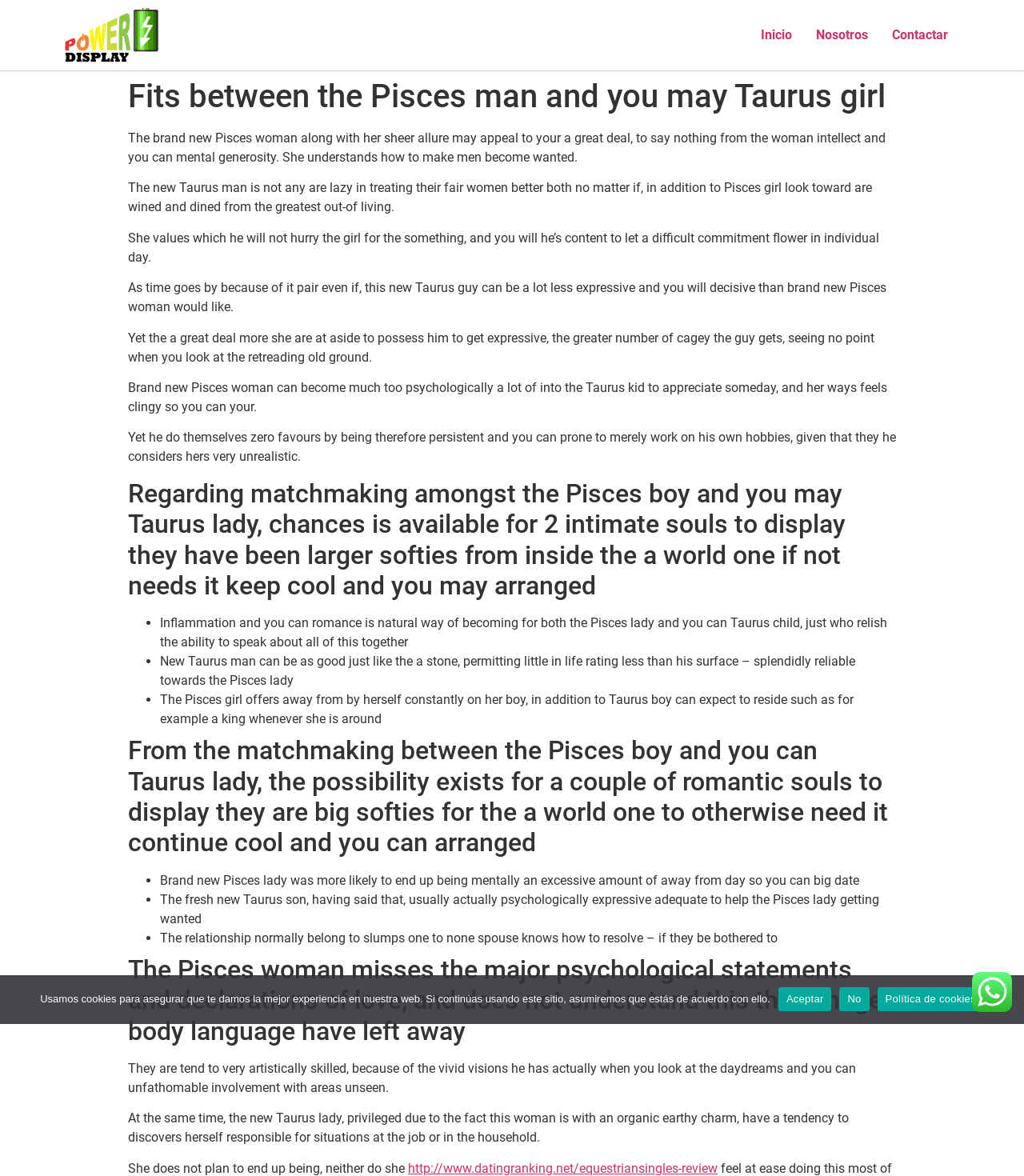What is the Pisces woman's approach to relationships?
Please elaborate on the answer to the question with detailed information.

According to the webpage, the Pisces woman is described as being emotionally invested in her relationships, valuing romance and intimacy, and being willing to make her partner feel wanted.